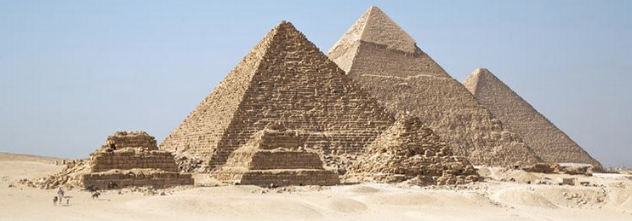Give a one-word or phrase response to the following question: What is the largest pyramid in the image?

The Great Pyramid of Khufu